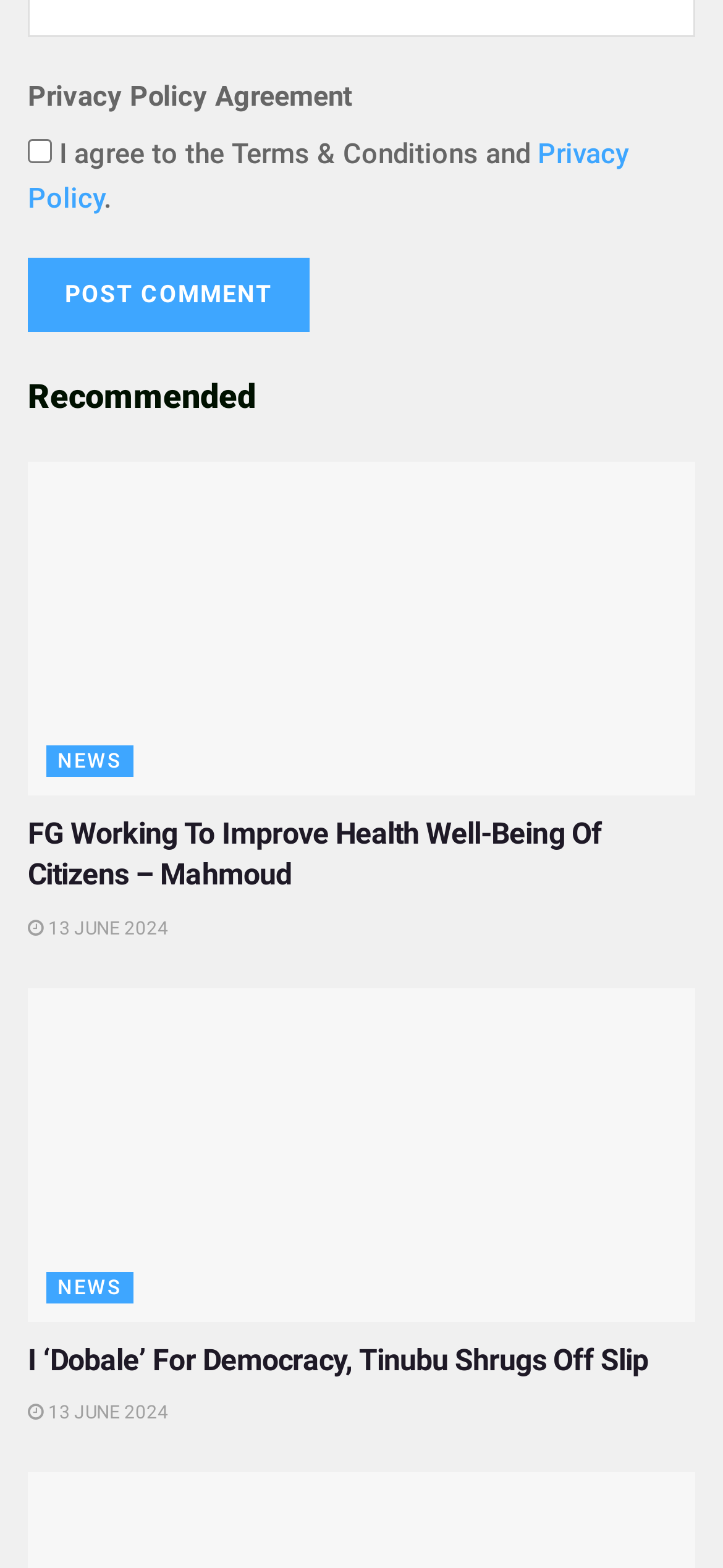Locate and provide the bounding box coordinates for the HTML element that matches this description: "News".

[0.064, 0.809, 0.185, 0.829]